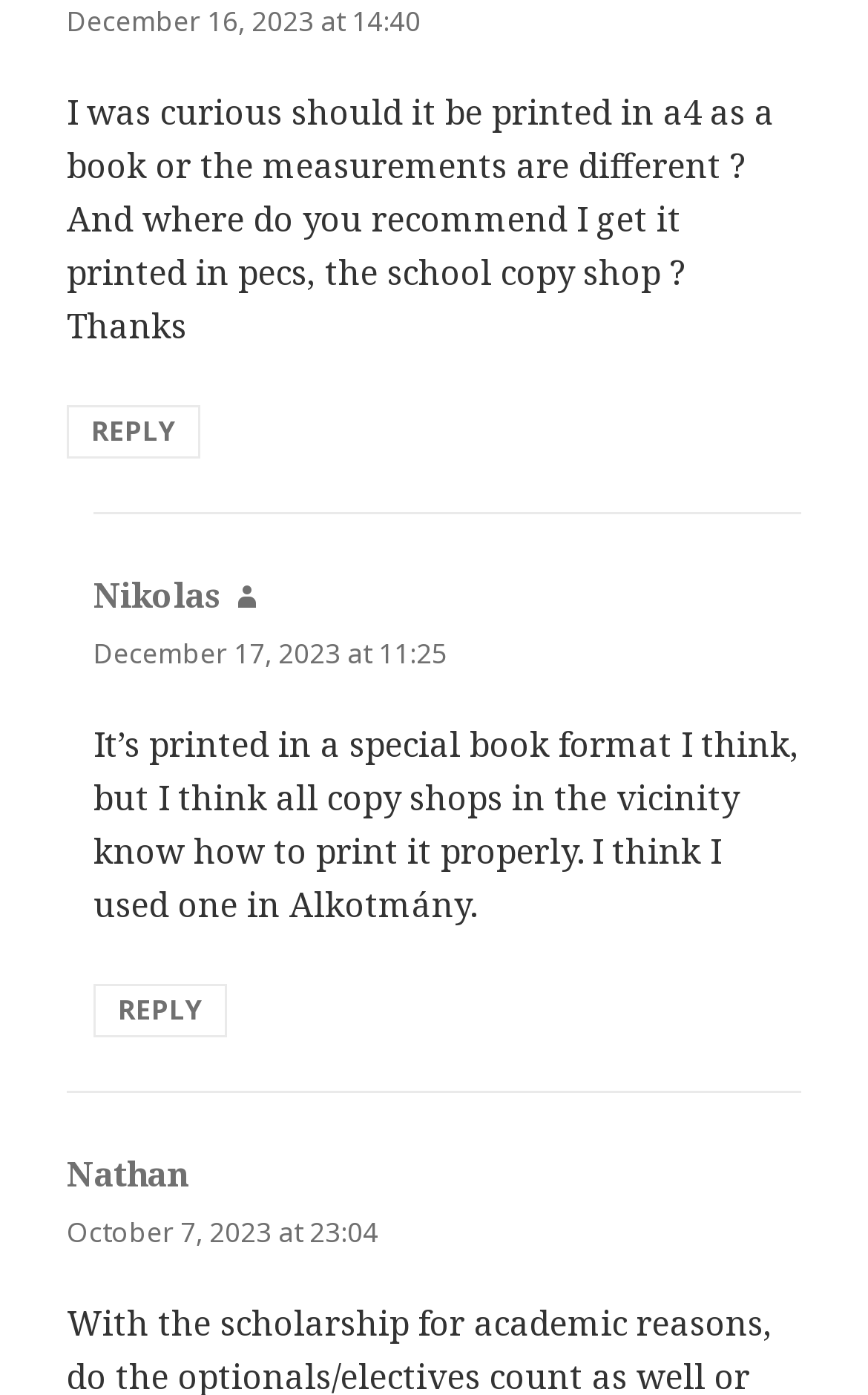Extract the bounding box coordinates for the HTML element that matches this description: "December 17, 2023 at 11:25". The coordinates should be four float numbers between 0 and 1, i.e., [left, top, right, bottom].

[0.108, 0.455, 0.515, 0.482]